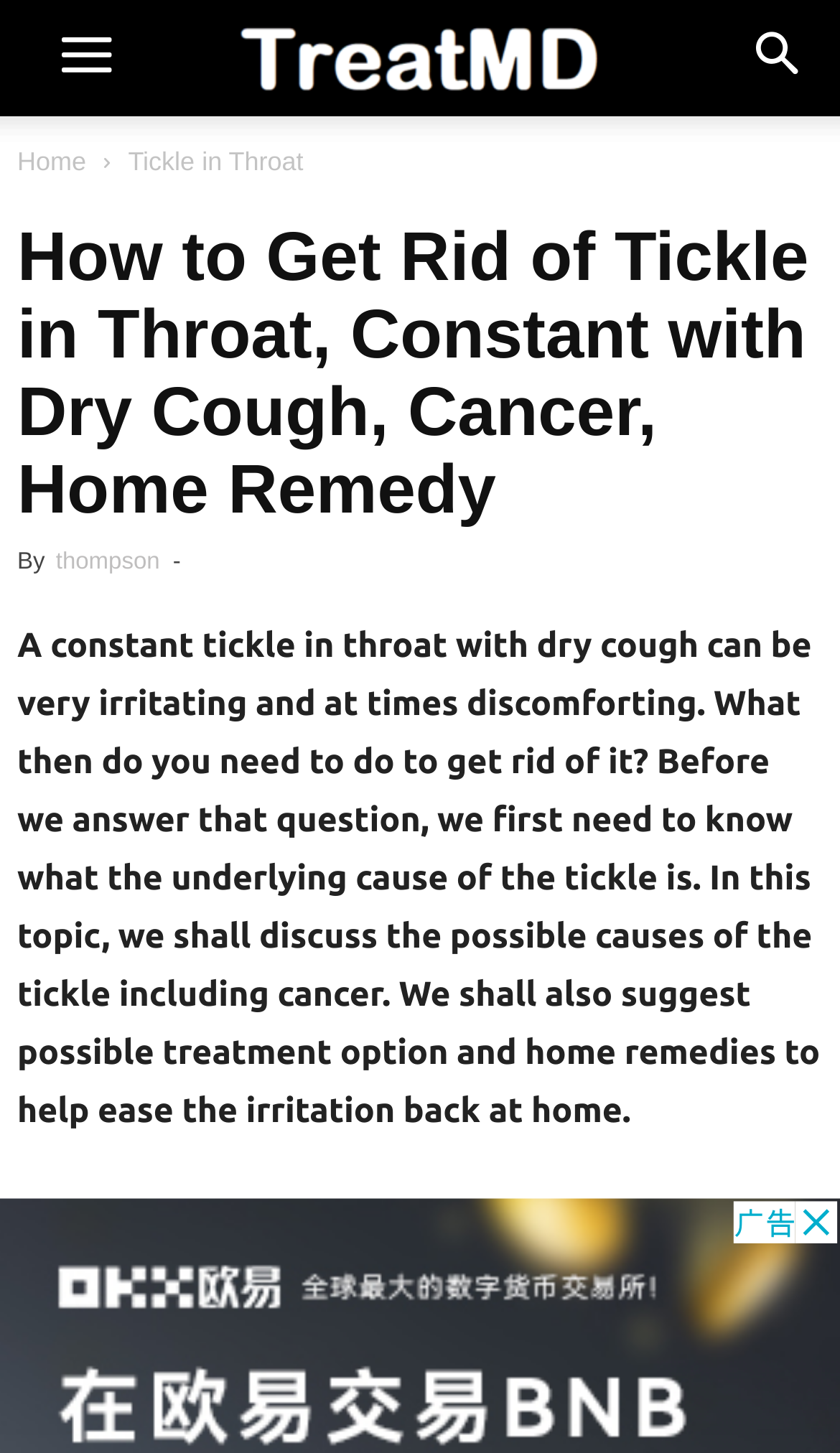Based on the element description Tickle in Throat, identify the bounding box of the UI element in the given webpage screenshot. The coordinates should be in the format (top-left x, top-left y, bottom-right x, bottom-right y) and must be between 0 and 1.

[0.153, 0.101, 0.361, 0.122]